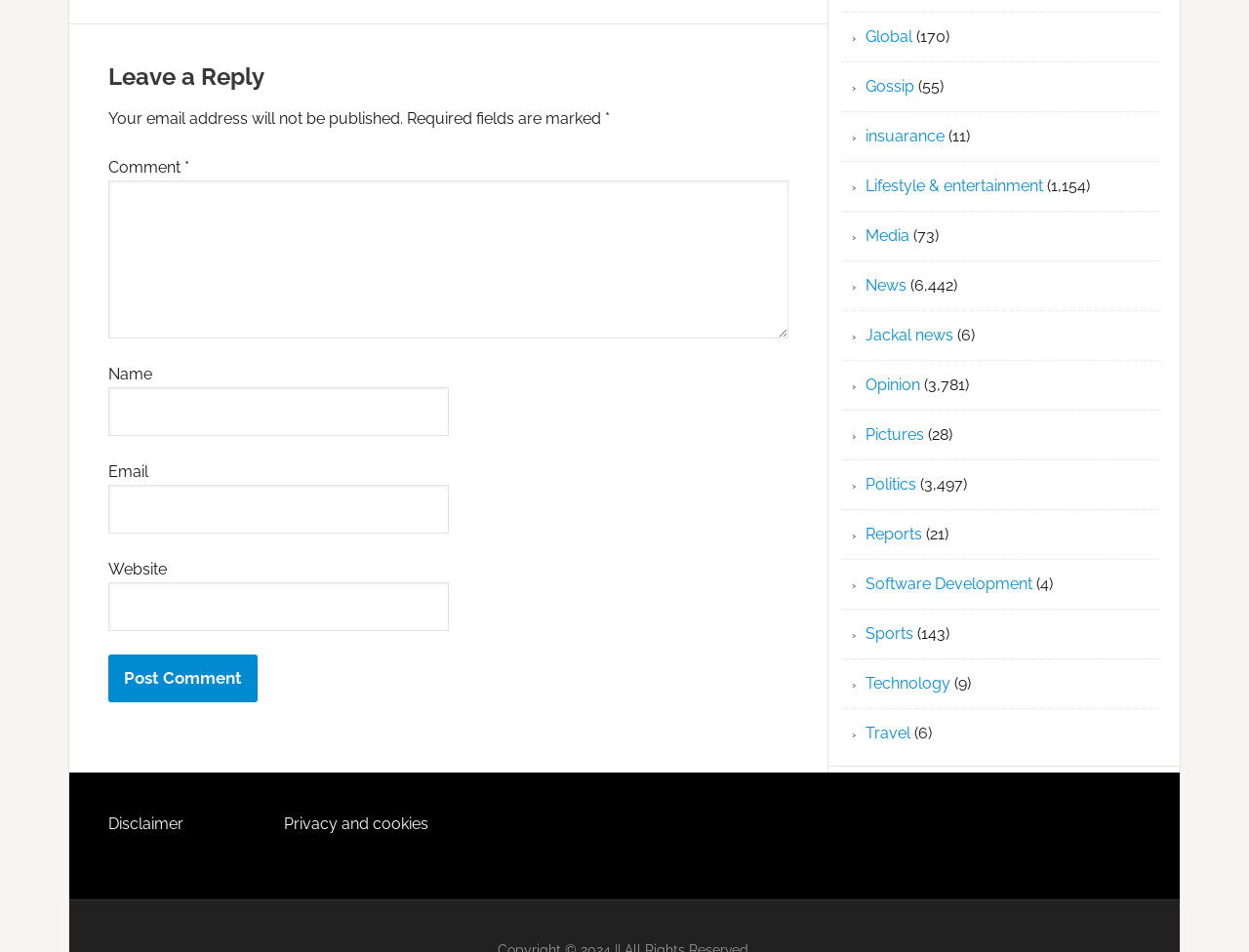Based on the provided description, "parent_node: Comment * name="comment"", find the bounding box of the corresponding UI element in the screenshot.

[0.087, 0.19, 0.631, 0.356]